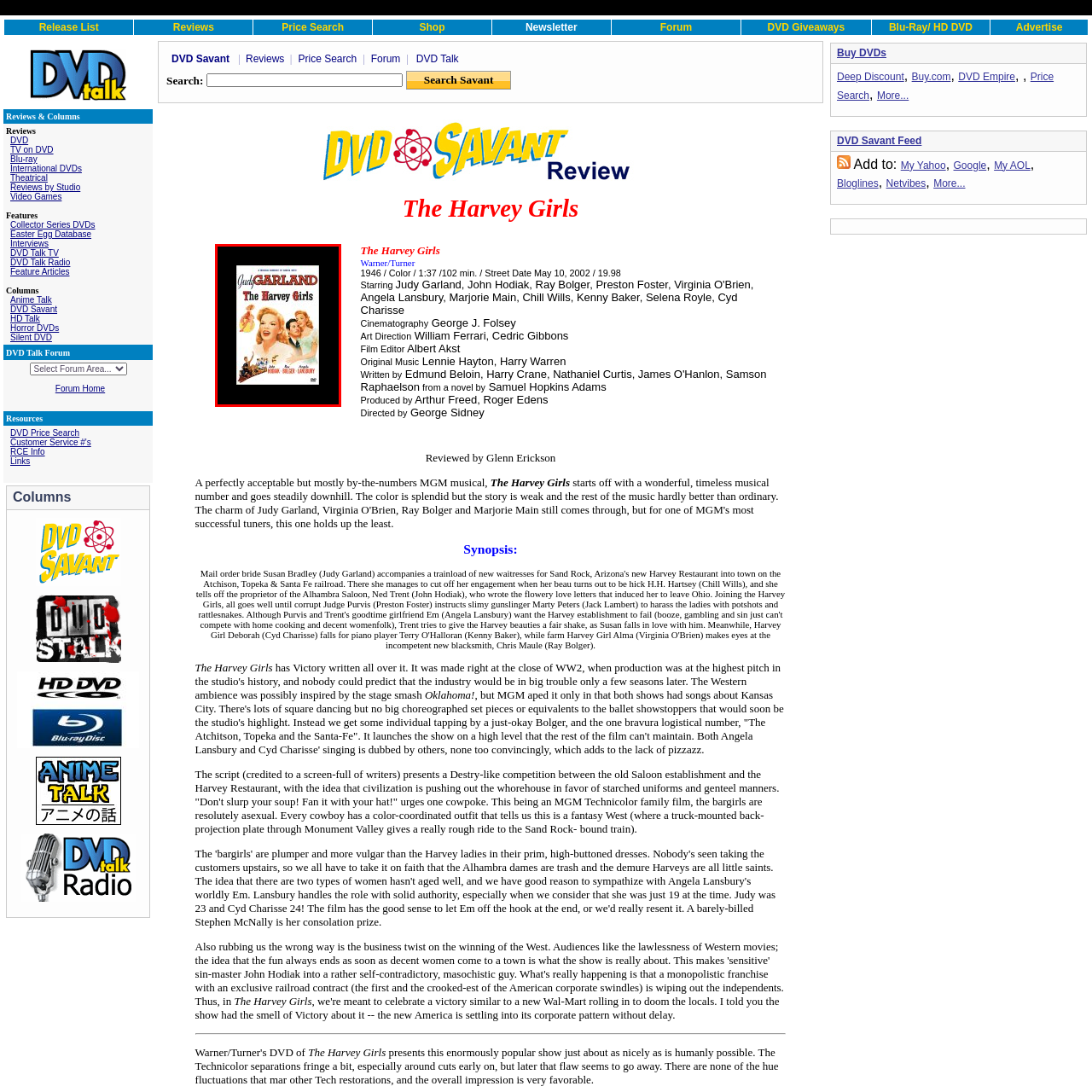What is the genre of the film?
Look at the image within the red bounding box and respond with a single word or phrase.

Musical